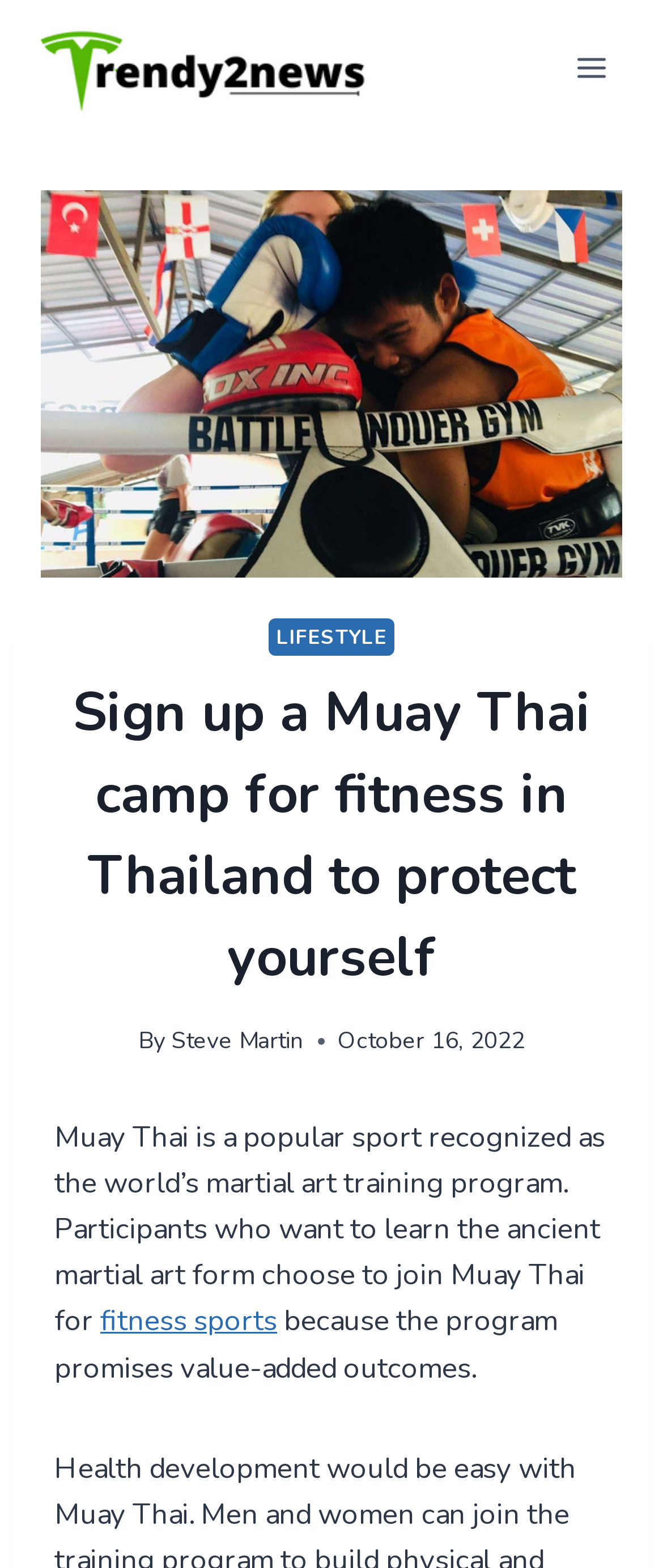Produce an extensive caption that describes everything on the webpage.

The webpage appears to be a news article about Muay Thai, a popular martial art training program. At the top left of the page, there is a link and an image with the text "Trendy2News – News In Trends", which likely represents the website's logo. On the top right, there is a button labeled "Open menu".

Below the logo, there is a header section that spans most of the page's width. Within this section, there are several elements, including a link to the "LIFESTYLE" category, a heading that reads "Sign up a Muay Thai camp for fitness in Thailand to protect yourself", and a byline that credits the article to "Steve Martin". The article's publication date, "October 16, 2022", is also displayed in this section.

The main content of the article is presented in a block of text that occupies most of the page's width. The text describes Muay Thai as a popular sport and martial art training program, and explains that participants choose to join it because it promises value-added outcomes. There is also a link to "fitness sports" within the text.

Overall, the webpage has a simple and organized layout, with clear headings and concise text that provides information about Muay Thai.